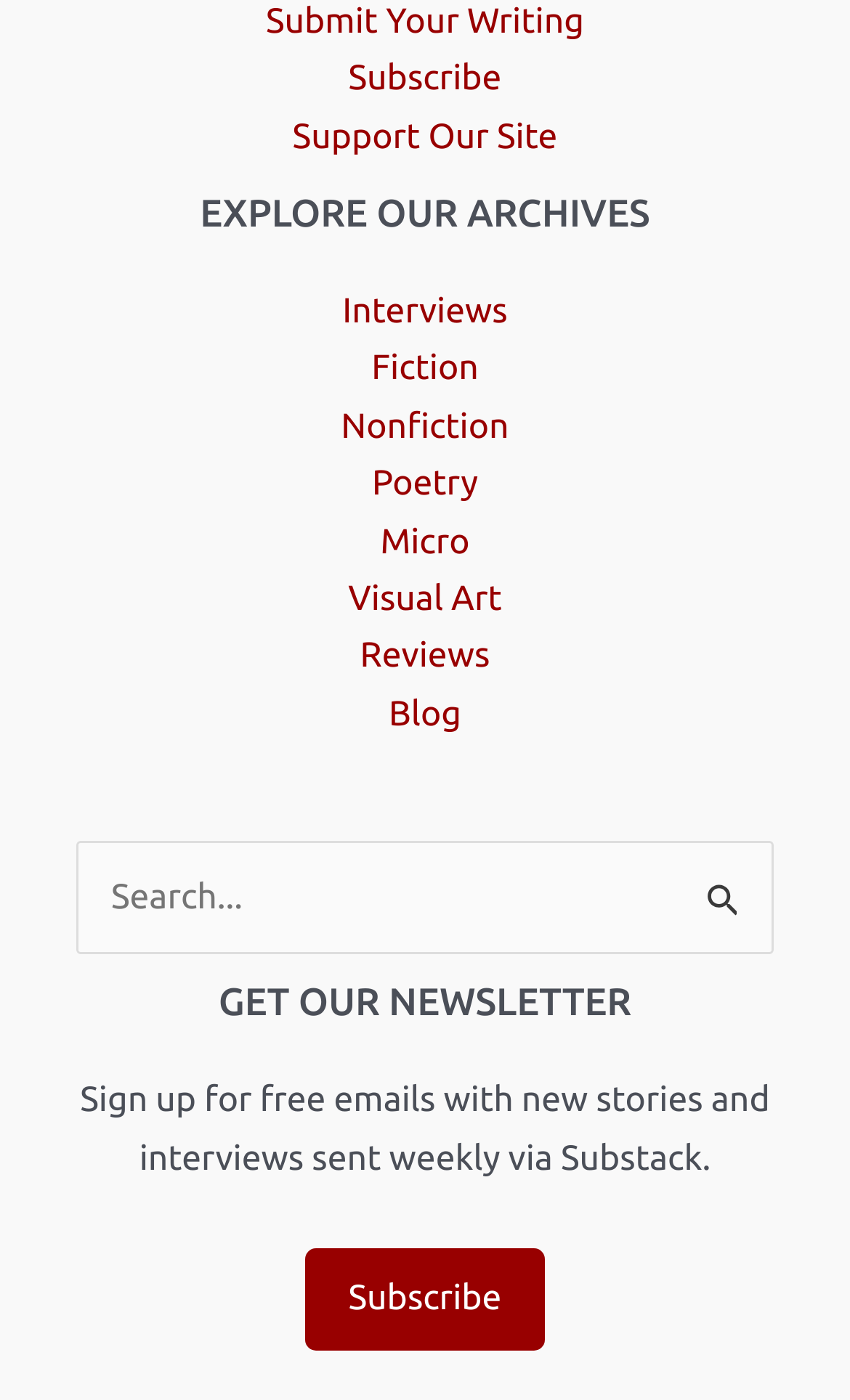Show the bounding box coordinates for the HTML element described as: "Contact".

None